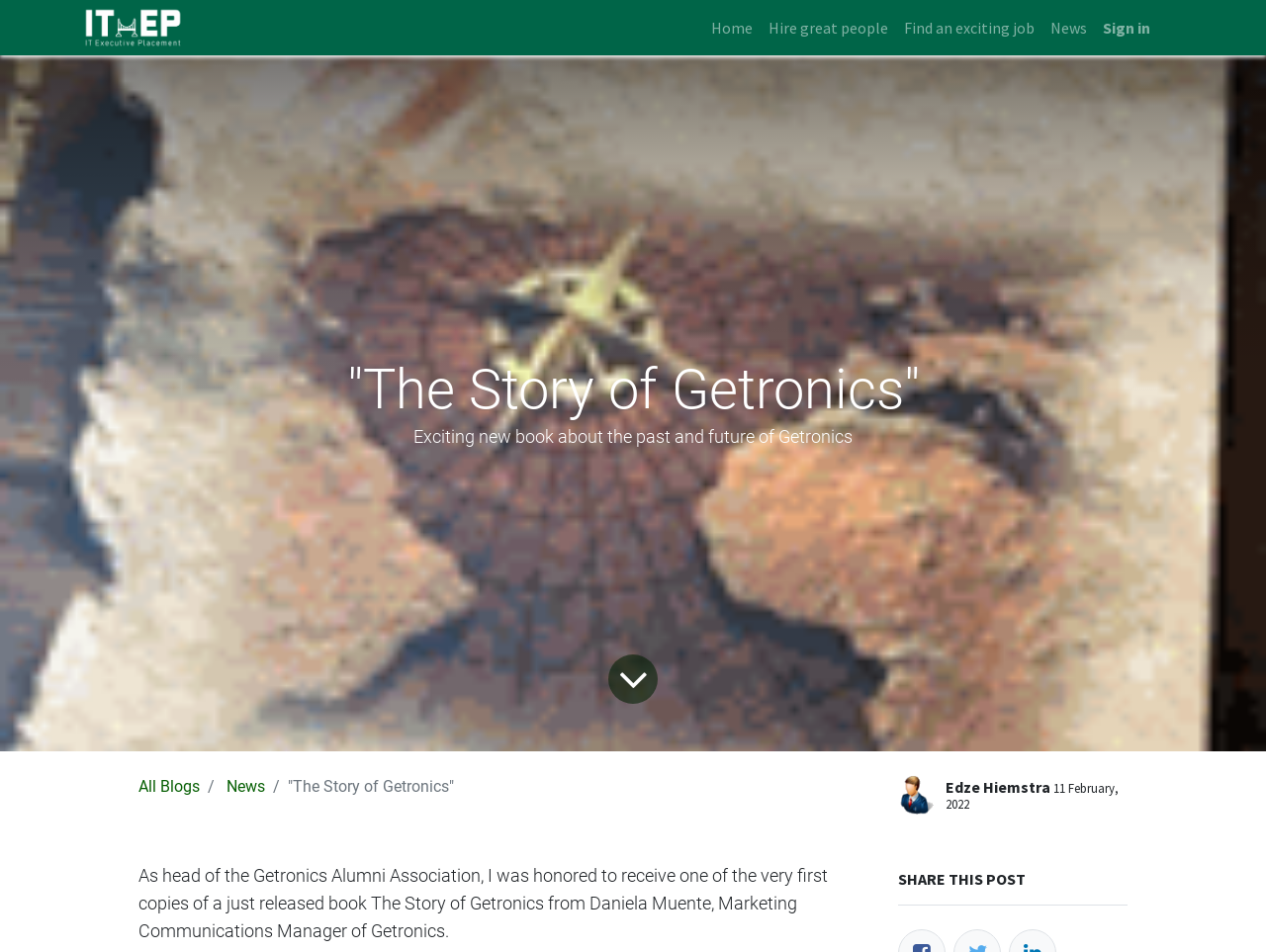Can you find the bounding box coordinates for the element to click on to achieve the instruction: "Post a comment"?

None